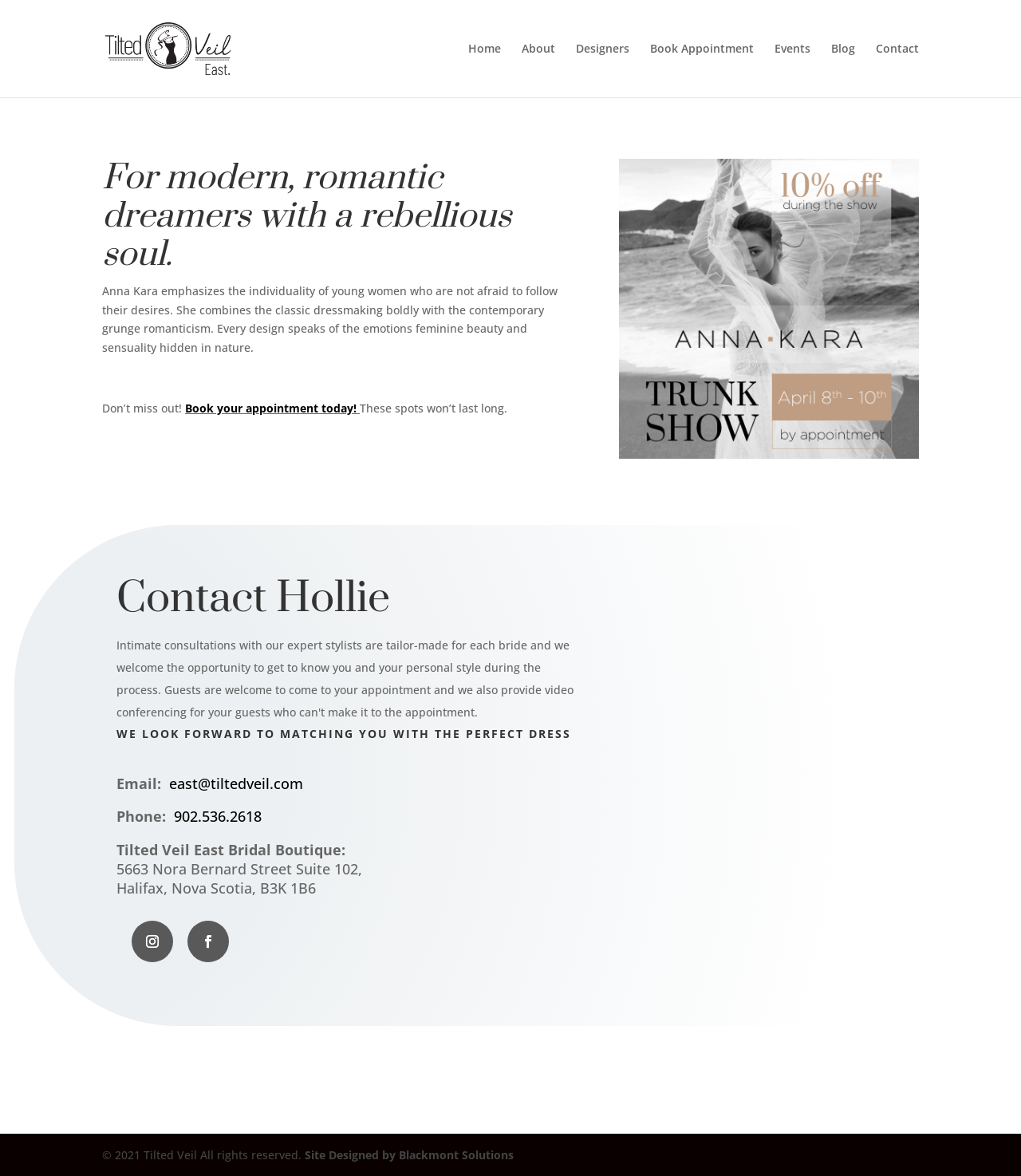What is the name of the bridal boutique?
Please provide a detailed and thorough answer to the question.

The name of the bridal boutique can be found in the top-left corner of the webpage, where it says 'Tilted Veil East - Halifax Bridal Boutique'. This is also the text of the image and link elements with IDs 21 and 16, respectively.